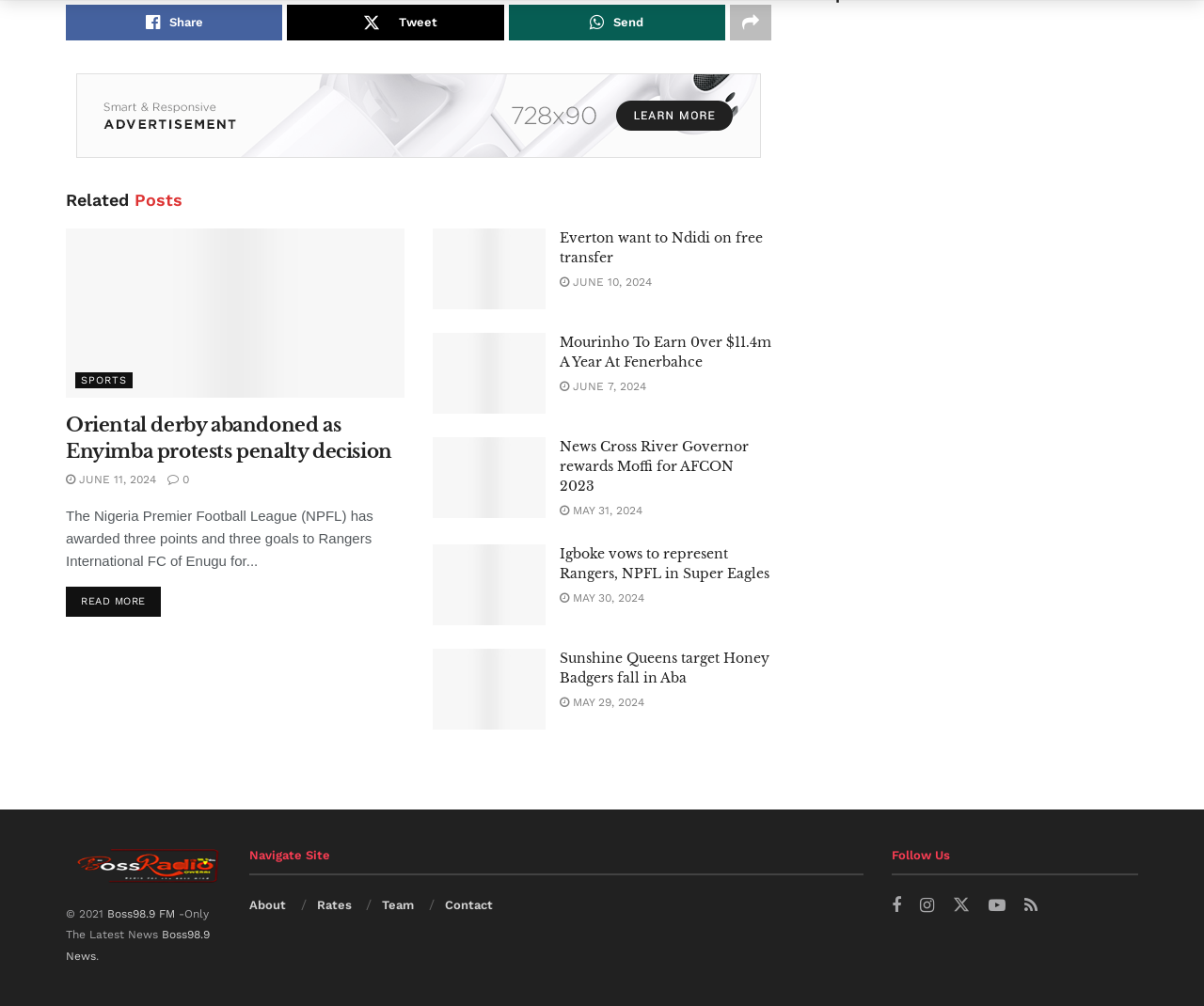What is the category of the news article 'Everton want to Ndidi on free transfer'? Using the information from the screenshot, answer with a single word or phrase.

SPORTS